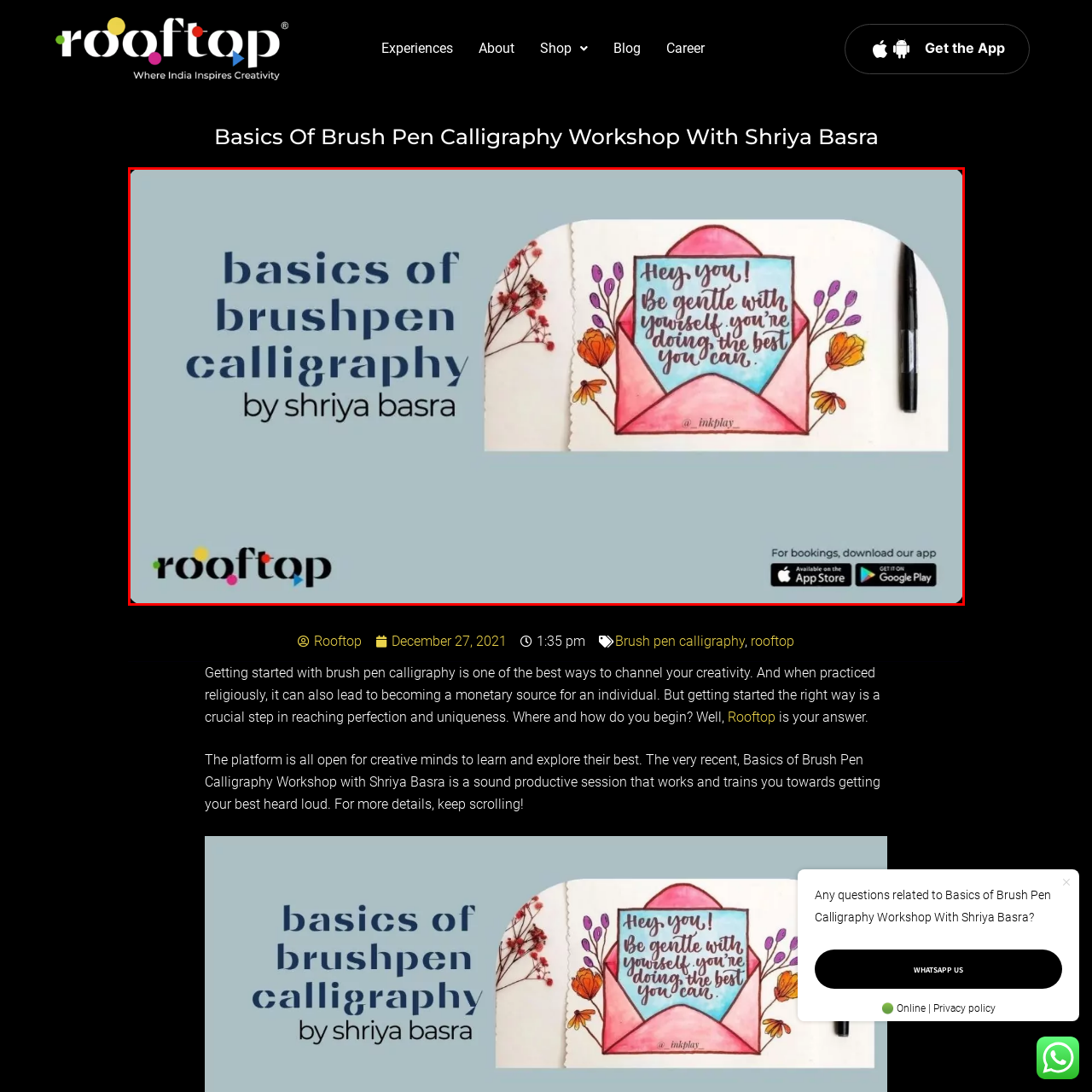Thoroughly describe the contents of the picture within the red frame.

This image promotes the "Basics of Brush Pen Calligraphy Workshop" led by Shriya Basra, an engaging program that encourages creativity through the art of calligraphy. Centered in the composition is a beautifully designed illustration of an envelope adorned with colorful flowers and a heartfelt message that reads, "Hey you! Be gentle with yourself, you're doing the best you can." The workshop emphasizes both skill development and artistic expression, making it a great opportunity for those interested in exploring this artistic form. The branding at the bottom highlights "rooftop," suggesting an inviting platform for learning and creativity, with a call to action for booking and downloading their app for more resources.